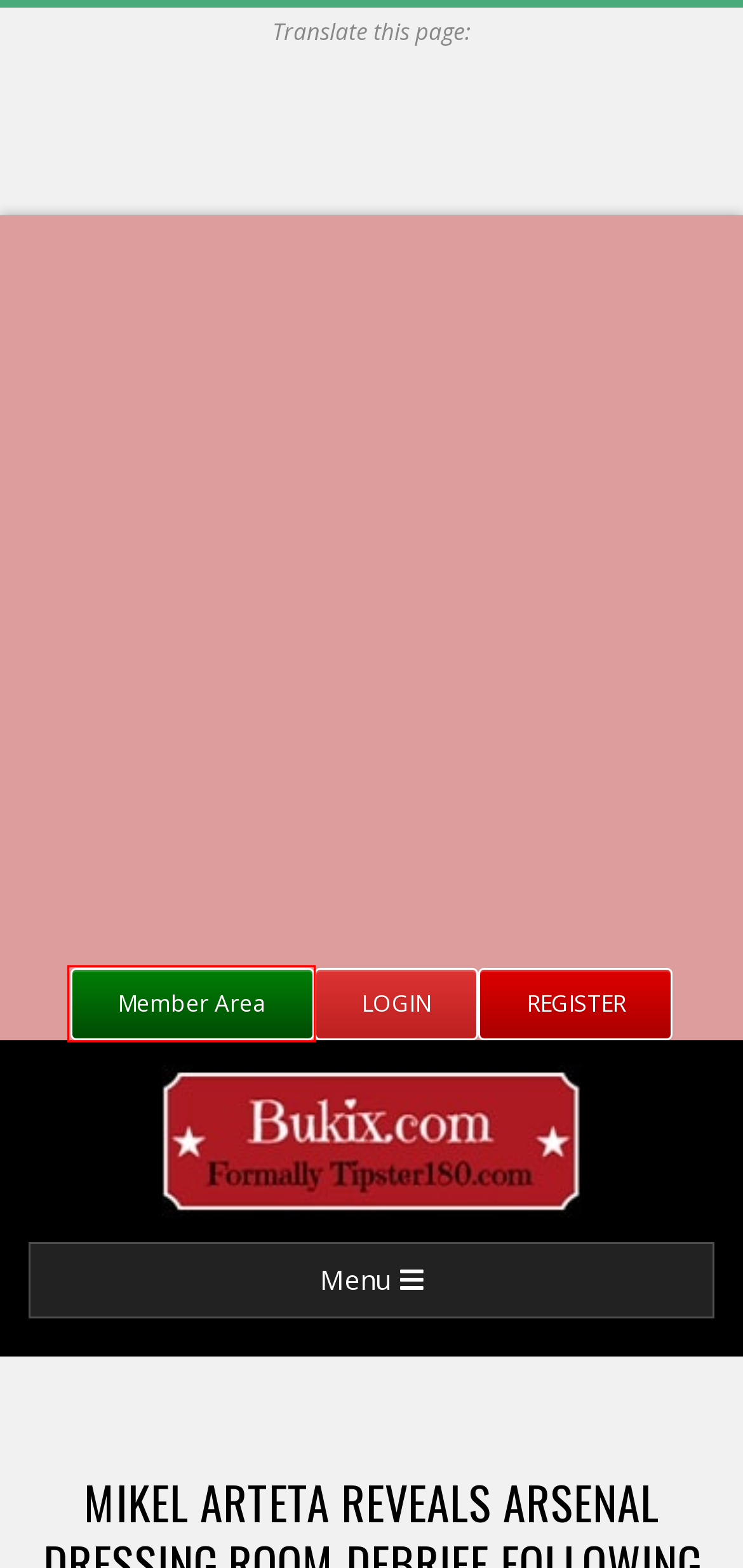Examine the screenshot of a webpage with a red bounding box around an element. Then, select the webpage description that best represents the new page after clicking the highlighted element. Here are the descriptions:
A. Blog Tool, Publishing Platform, and CMS – WordPress.org
B. Best Football Prediction Website | Free Football Predictions
C. How to Pay - Bukix
D. Log In - Bukix
E. Andy Robertson insists Liverpool don't miss Sadio Mane - Bukix
F. VIP FOOTBALL SOCCER TIPS SUBSCRIPTION - TIPSTER180
G. TIPSTER180 - Register - Bukix
H. Erik ten Hag heaps praise on 'dominant' Harry Maguire - Bukix

D